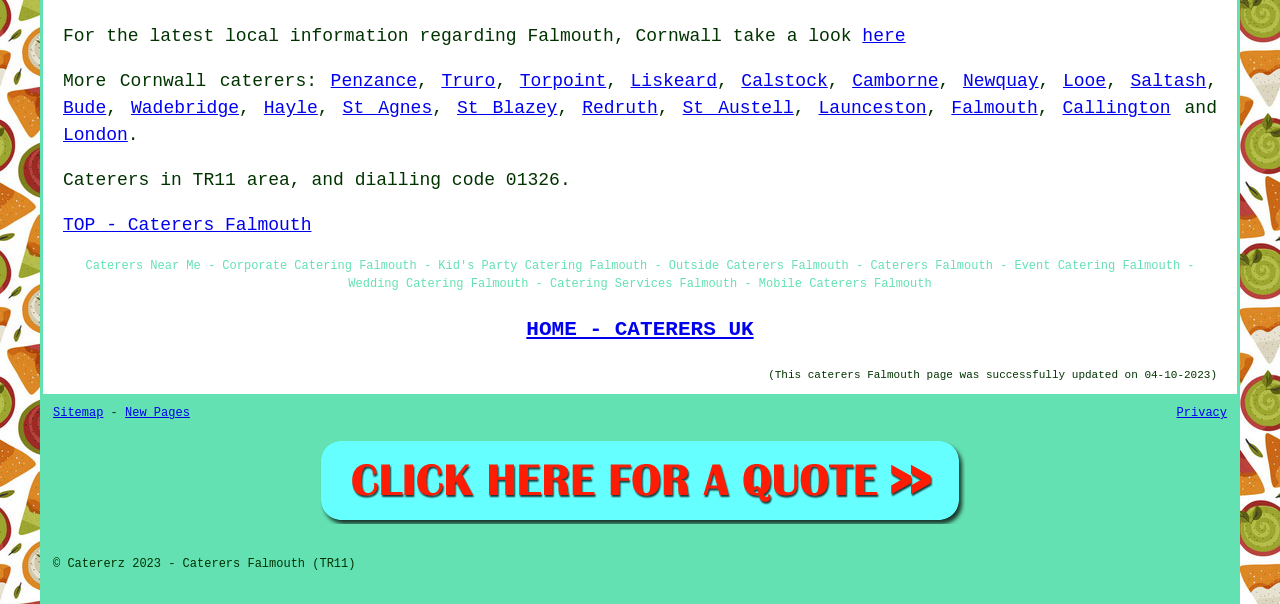What is the copyright information on the webpage?
Please answer the question with a single word or phrase, referencing the image.

Catererz 2023